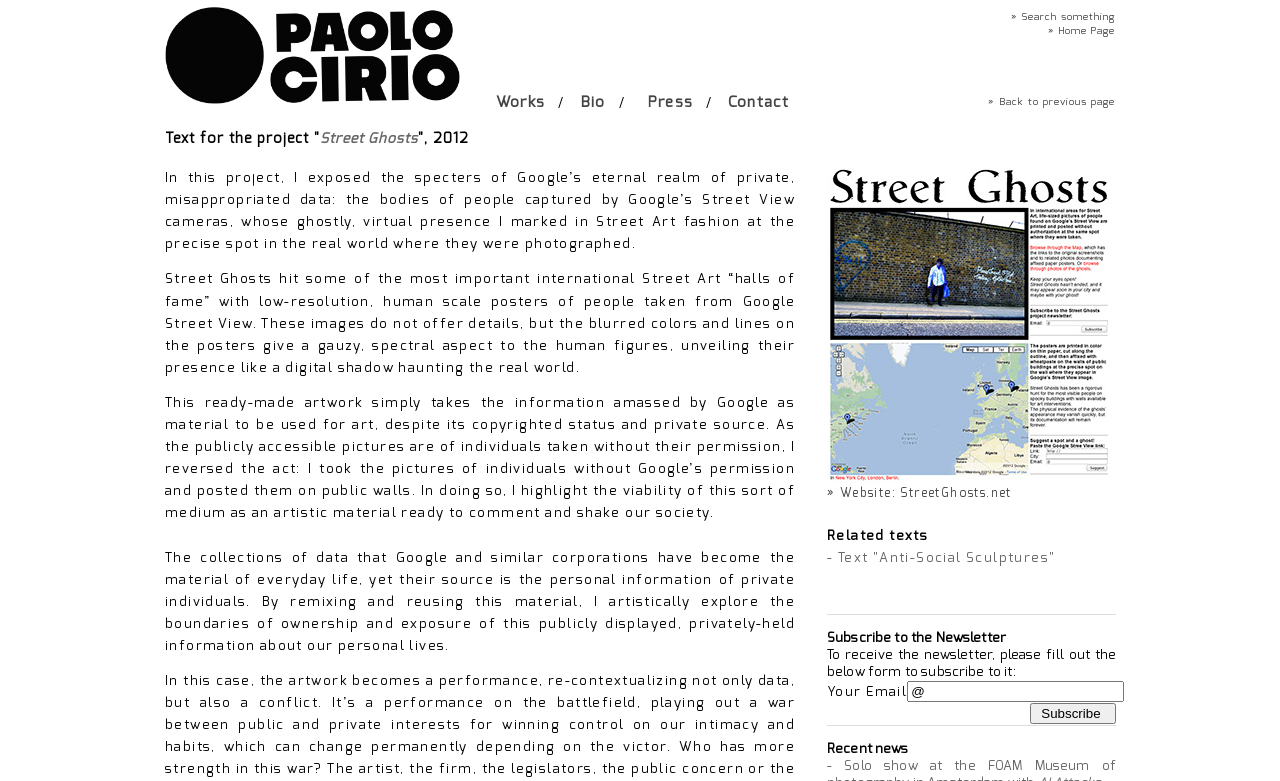Select the bounding box coordinates of the element I need to click to carry out the following instruction: "Search something".

[0.79, 0.013, 0.871, 0.029]